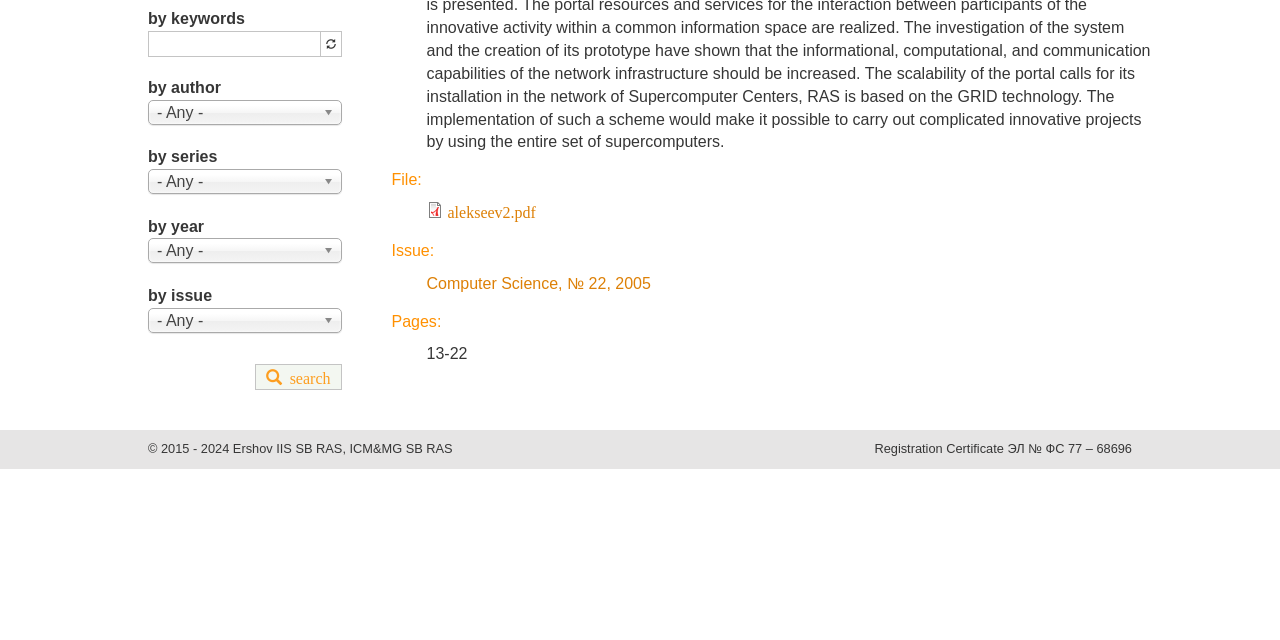Give the bounding box coordinates for the element described as: "About".

None